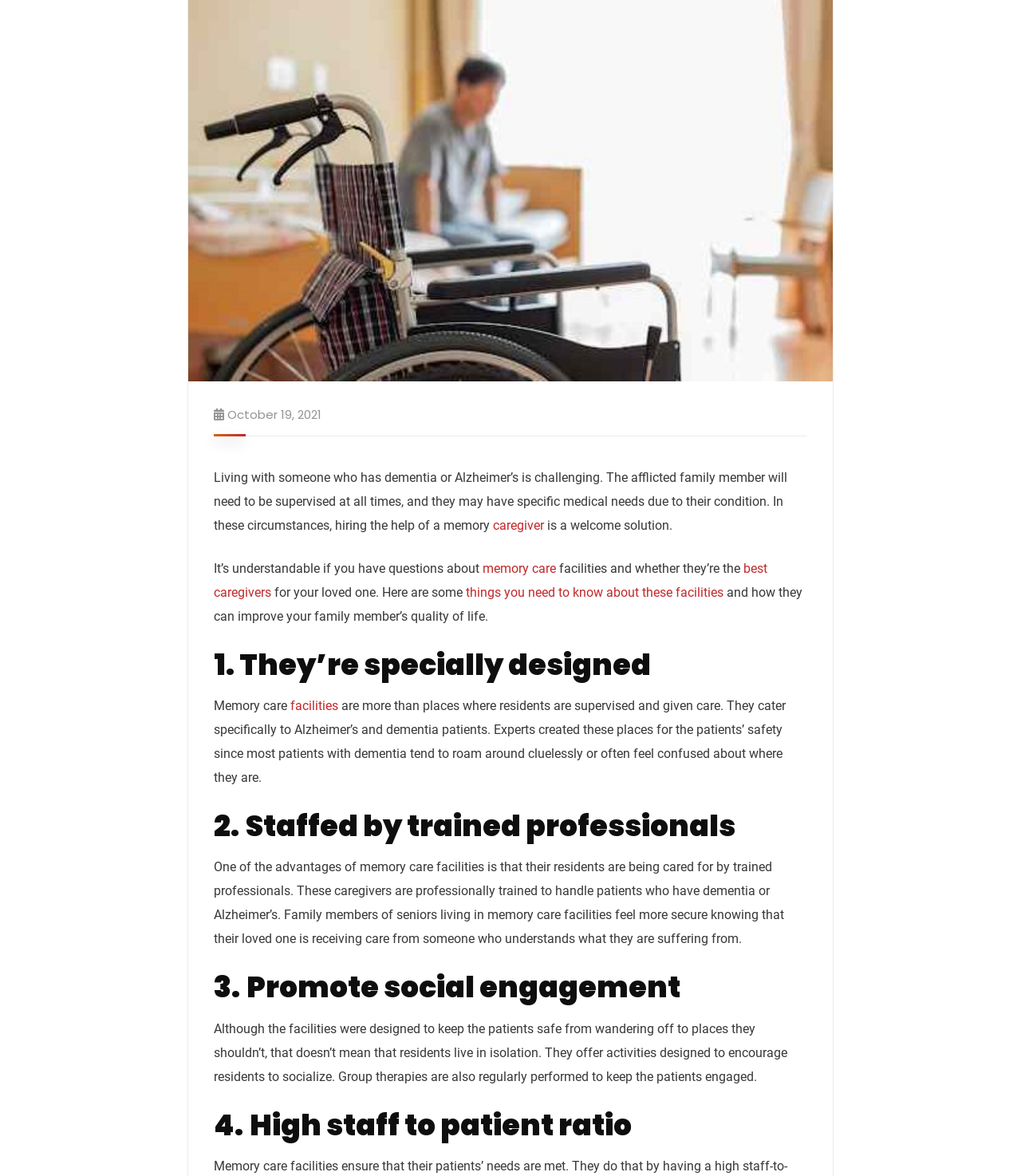Find the UI element described as: "Next→" and predict its bounding box coordinates. Ensure the coordinates are four float numbers between 0 and 1, [left, top, right, bottom].

None